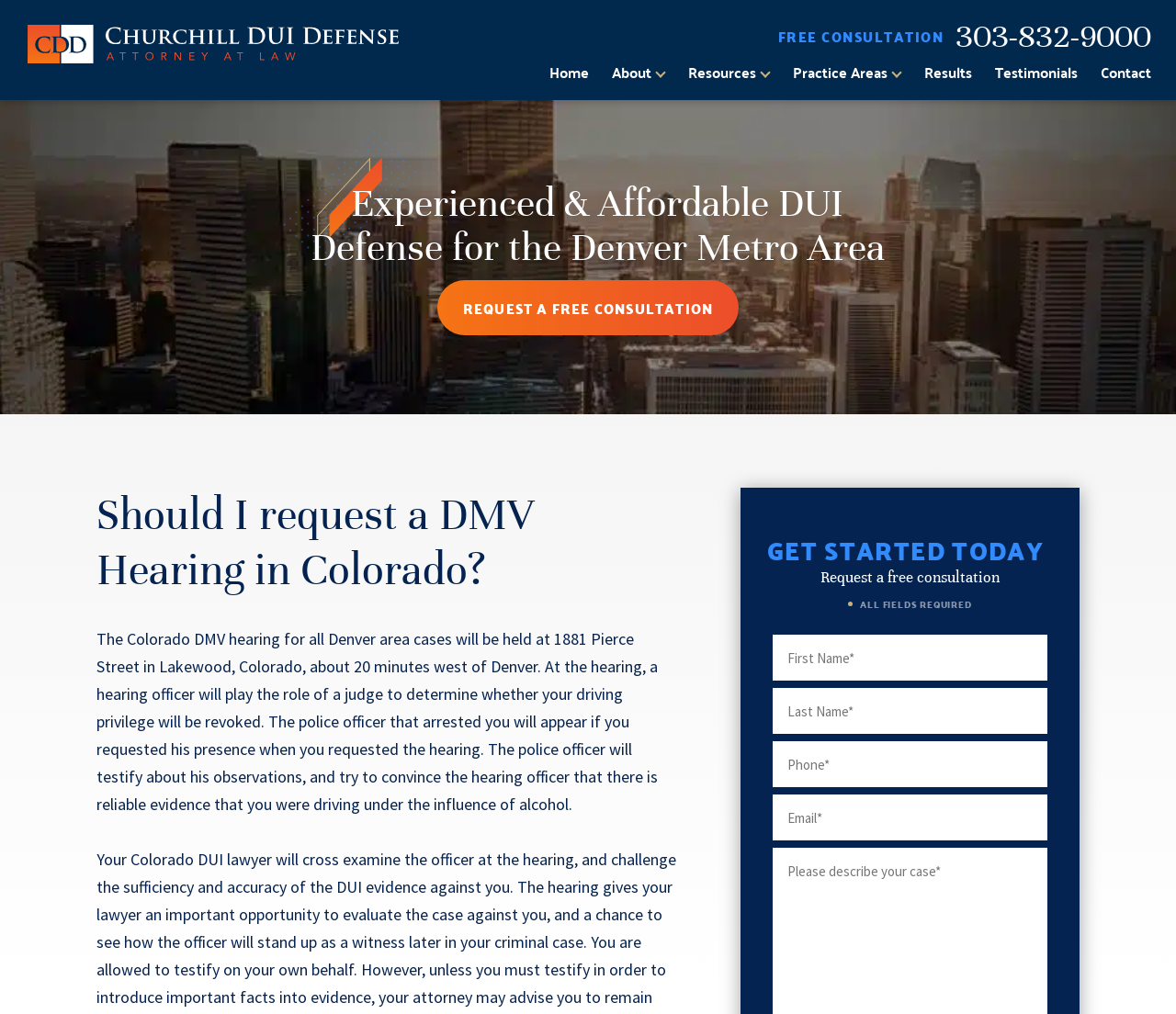How many text boxes are required to request a free consultation?
Based on the visual, give a brief answer using one word or a short phrase.

4